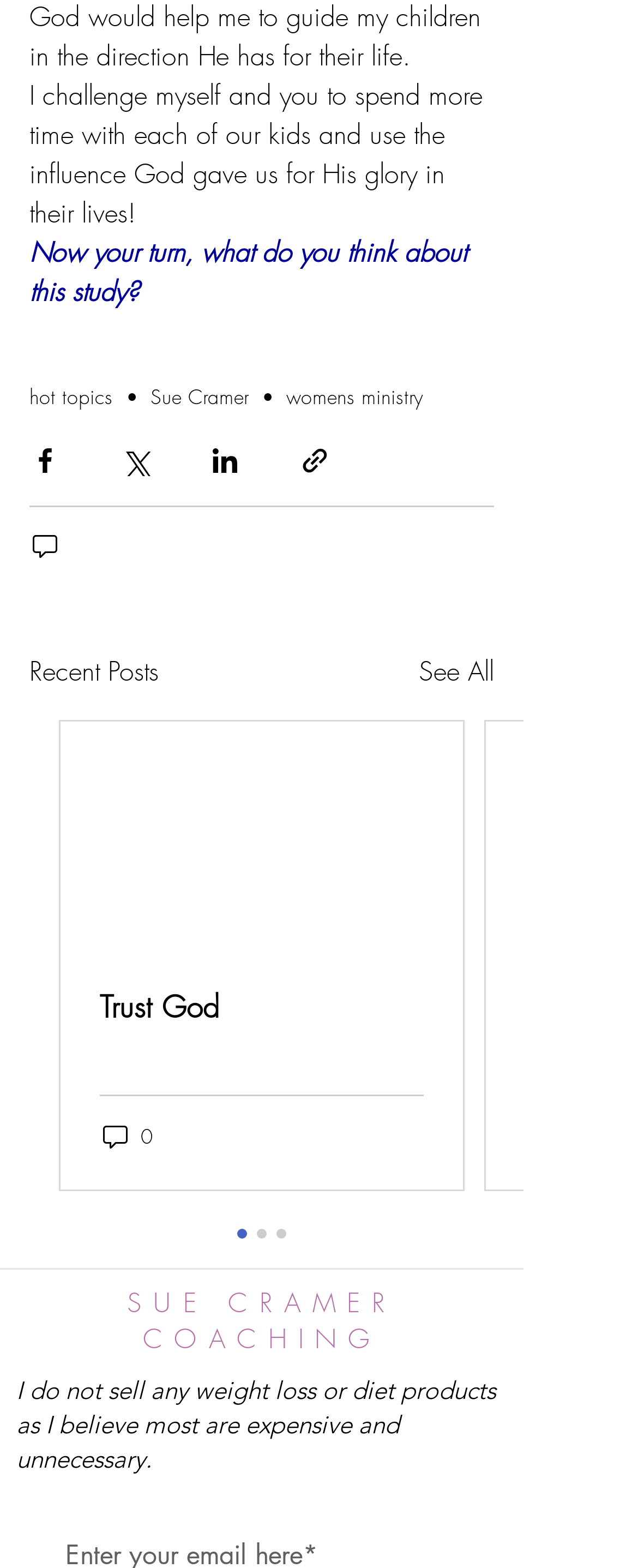Identify the bounding box coordinates of the clickable section necessary to follow the following instruction: "view Best Links heading". The coordinates should be presented as four float numbers from 0 to 1, i.e., [left, top, right, bottom].

None